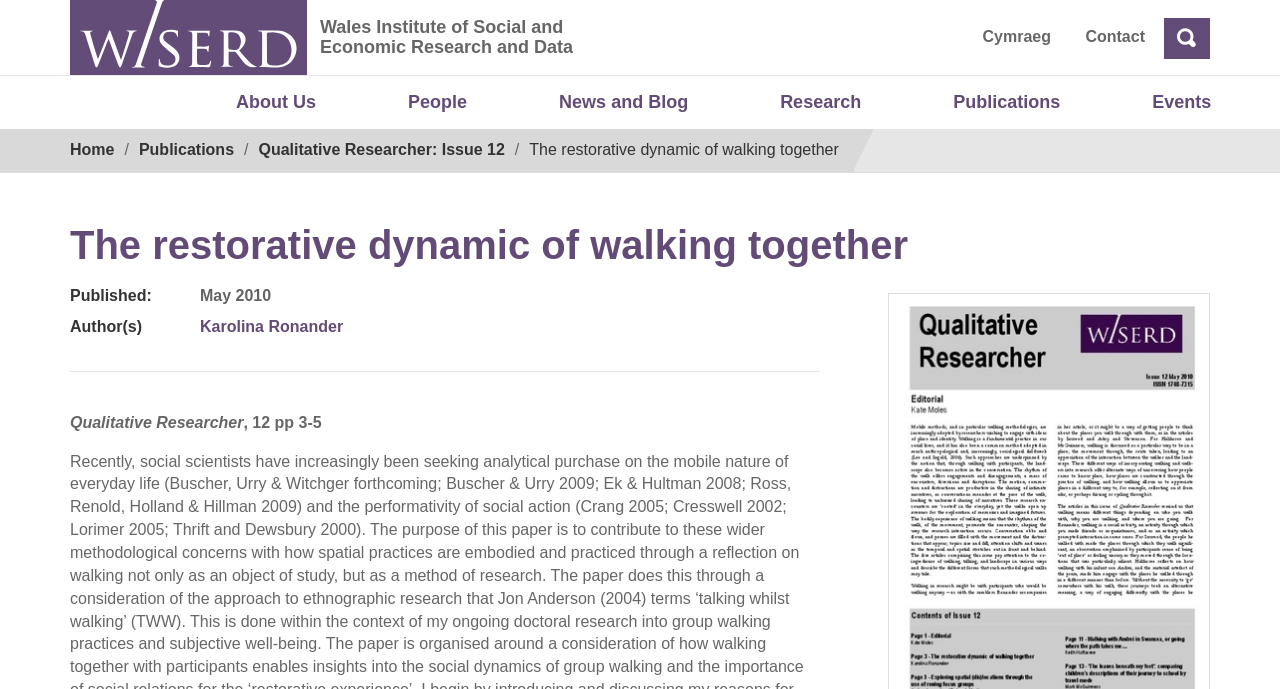Provide a single word or phrase answer to the question: 
What is the issue number of the Qualitative Researcher?

12